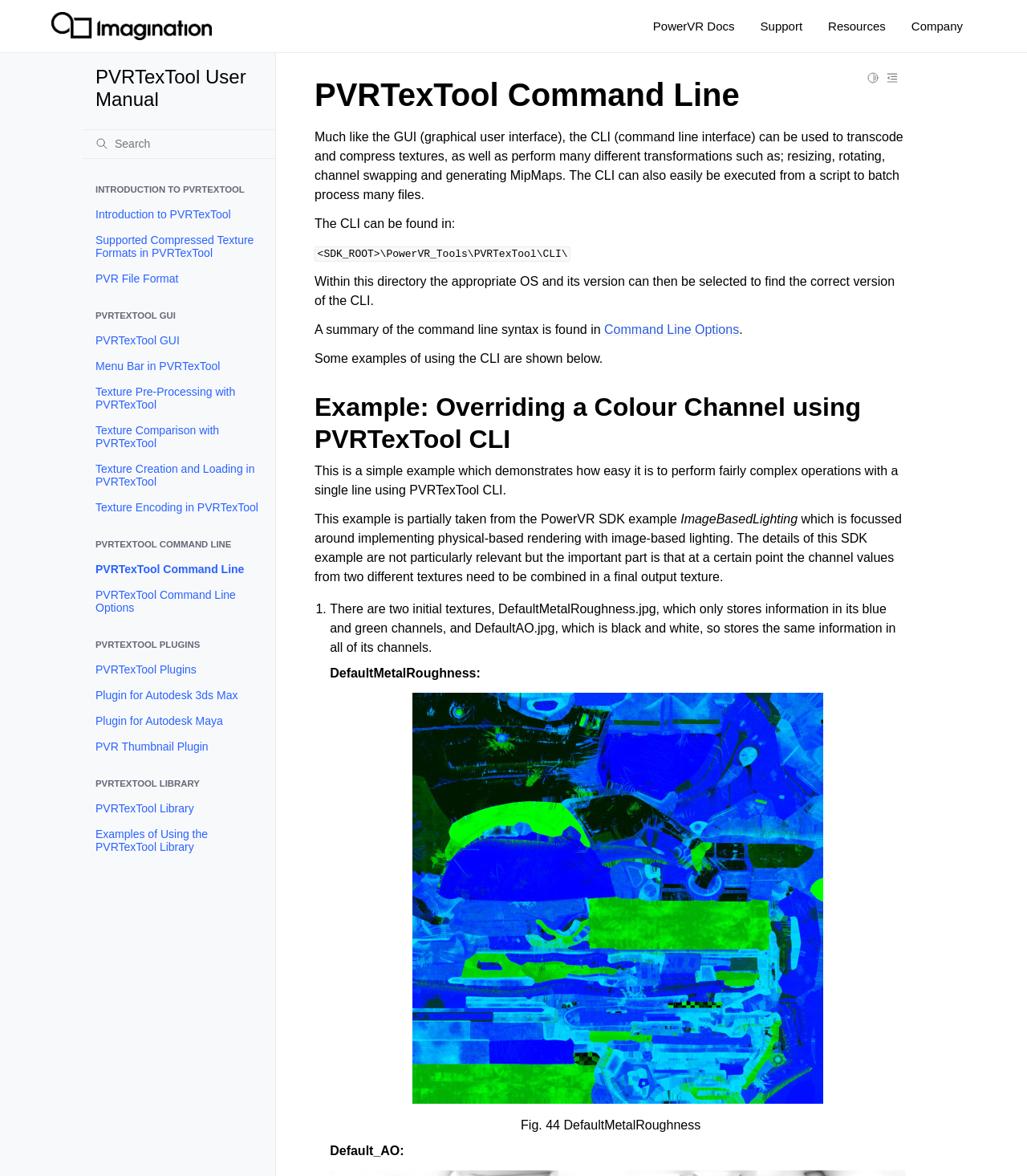What is the purpose of the CLI in PVRTexTool?
Based on the image, provide your answer in one word or phrase.

Transcode and compress textures